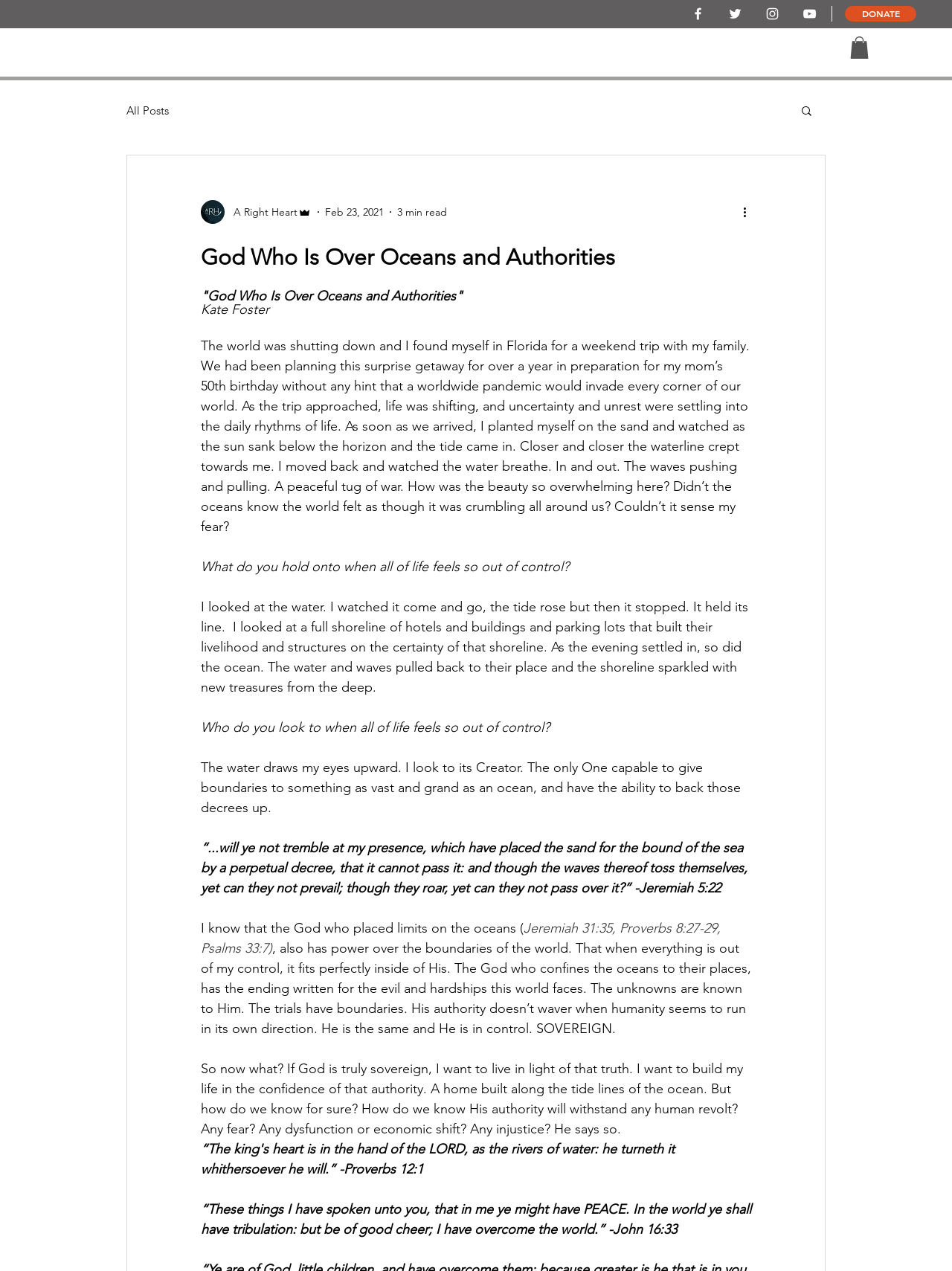Determine the bounding box coordinates for the UI element matching this description: "aria-label="More actions"".

[0.778, 0.16, 0.797, 0.174]